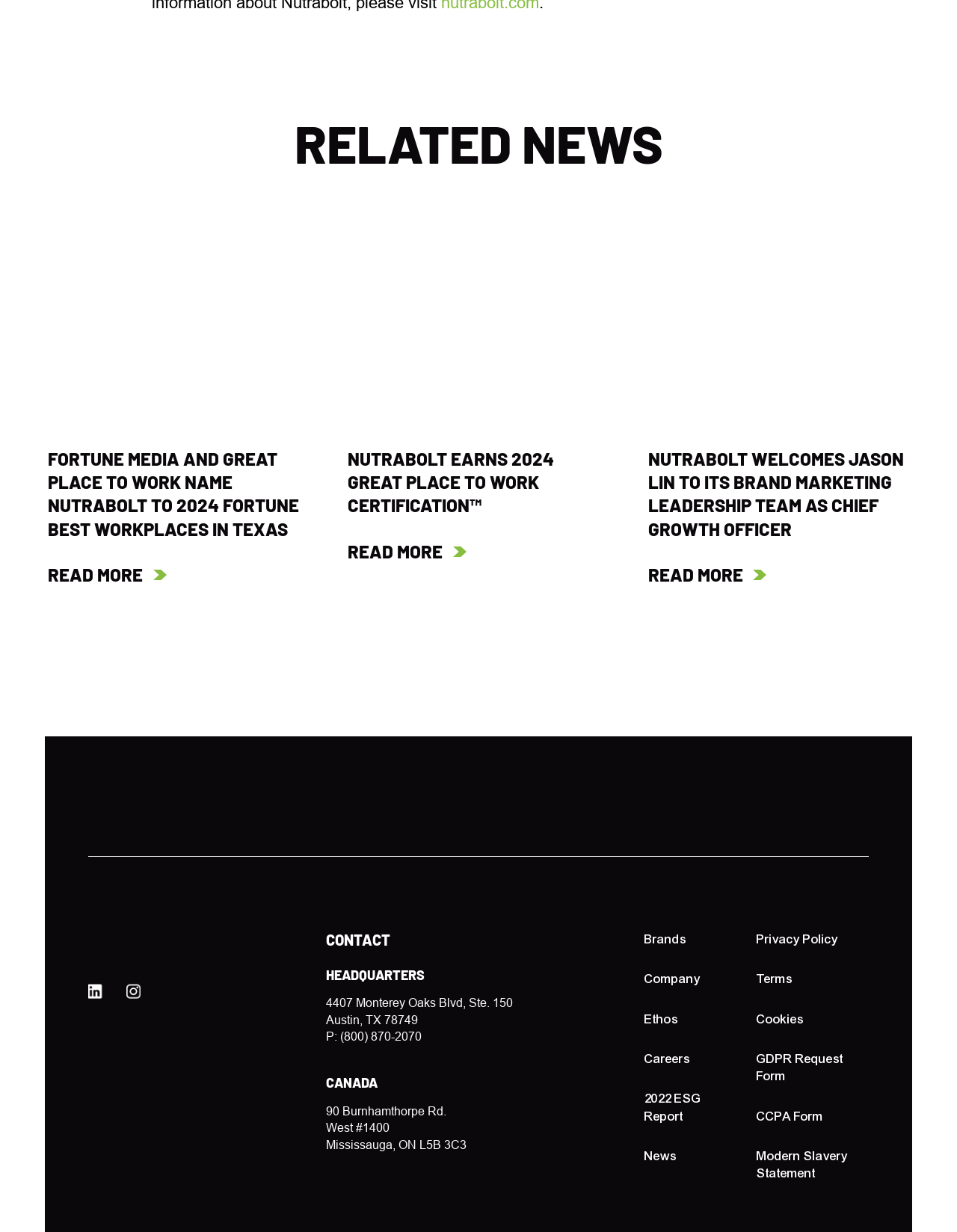Find the bounding box coordinates corresponding to the UI element with the description: "EQUIP". The coordinates should be formatted as [left, top, right, bottom], with values as floats between 0 and 1.

None